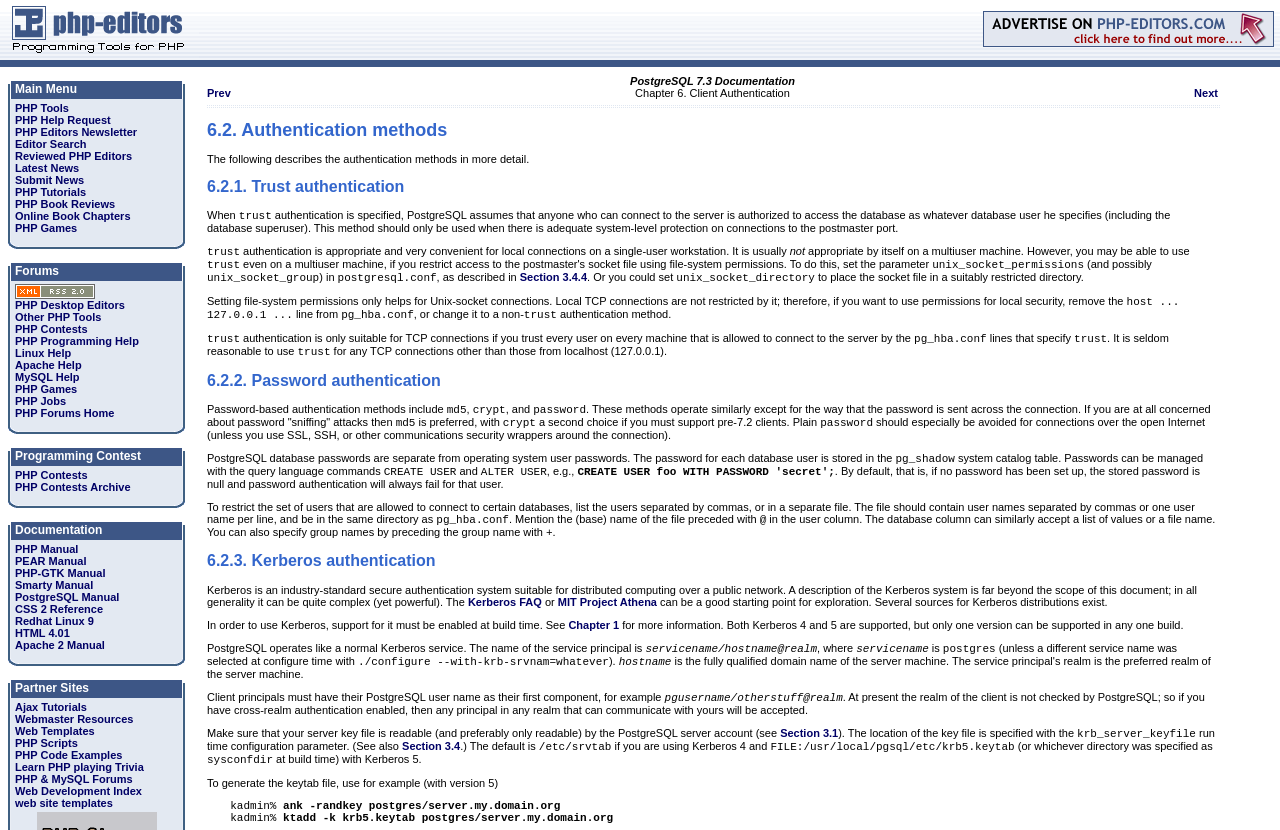Please provide a one-word or short phrase answer to the question:
How many links are there in the 'Partner Sites' section?

1